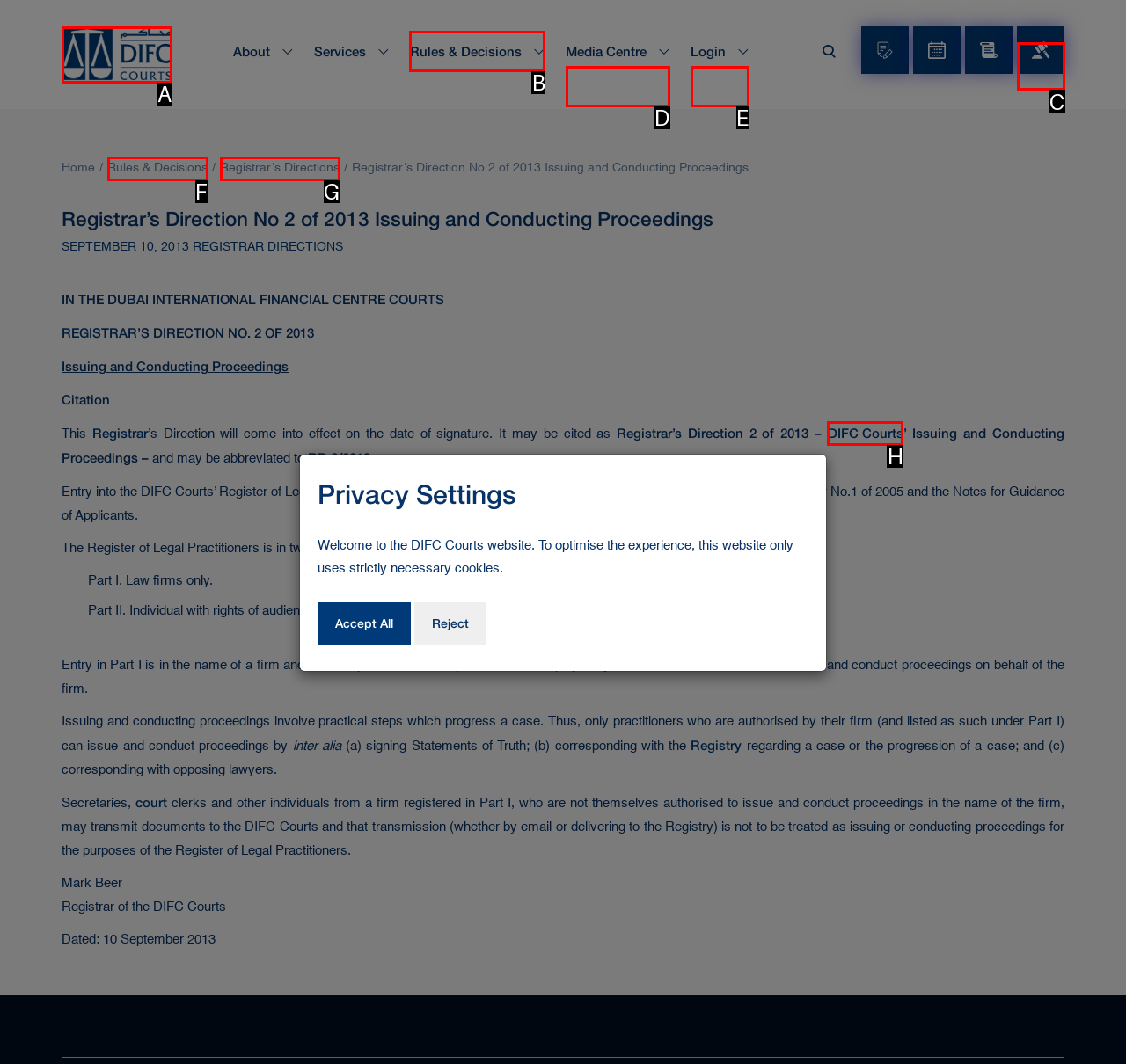Tell me the letter of the UI element I should click to accomplish the task: Go to the 'Rules & Decisions' page based on the choices provided in the screenshot.

B